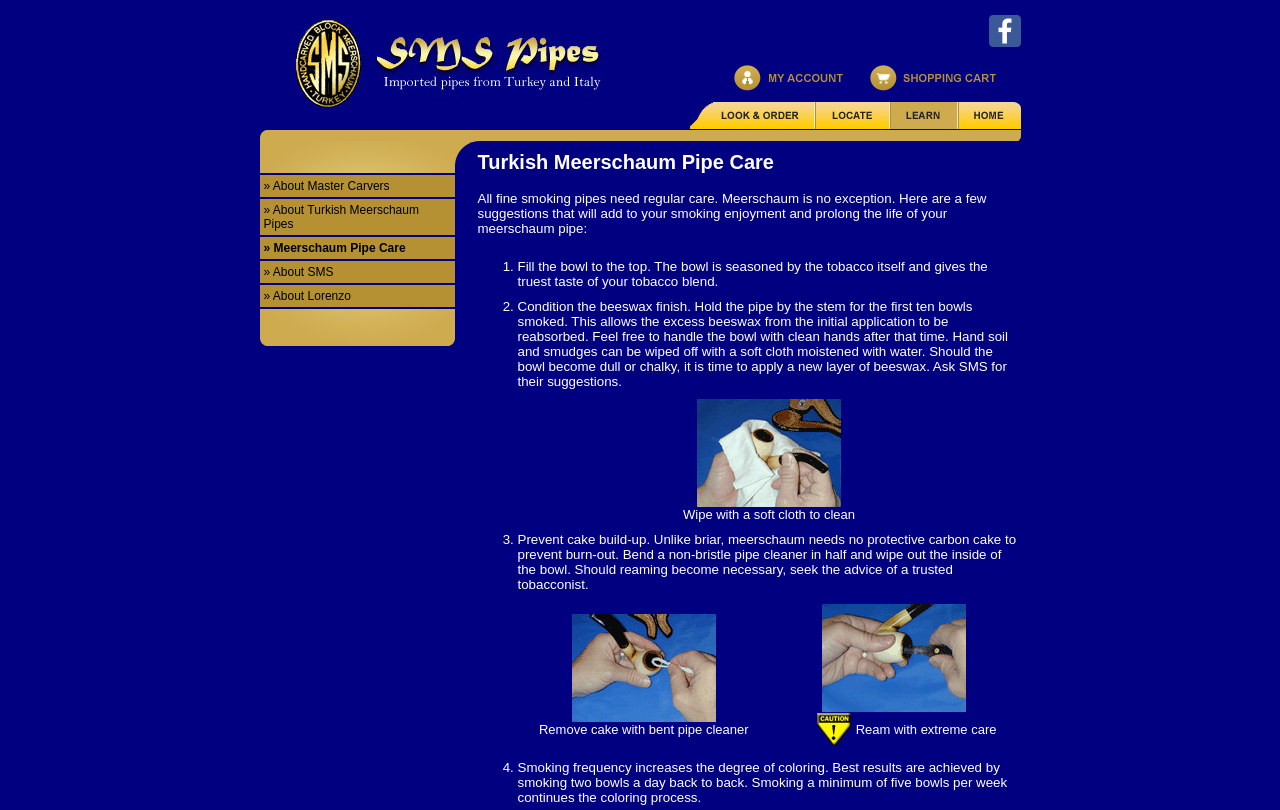What is the recommended way to remove cake from a meerschaum pipe?
Using the image as a reference, answer with just one word or a short phrase.

With a bent pipe cleaner